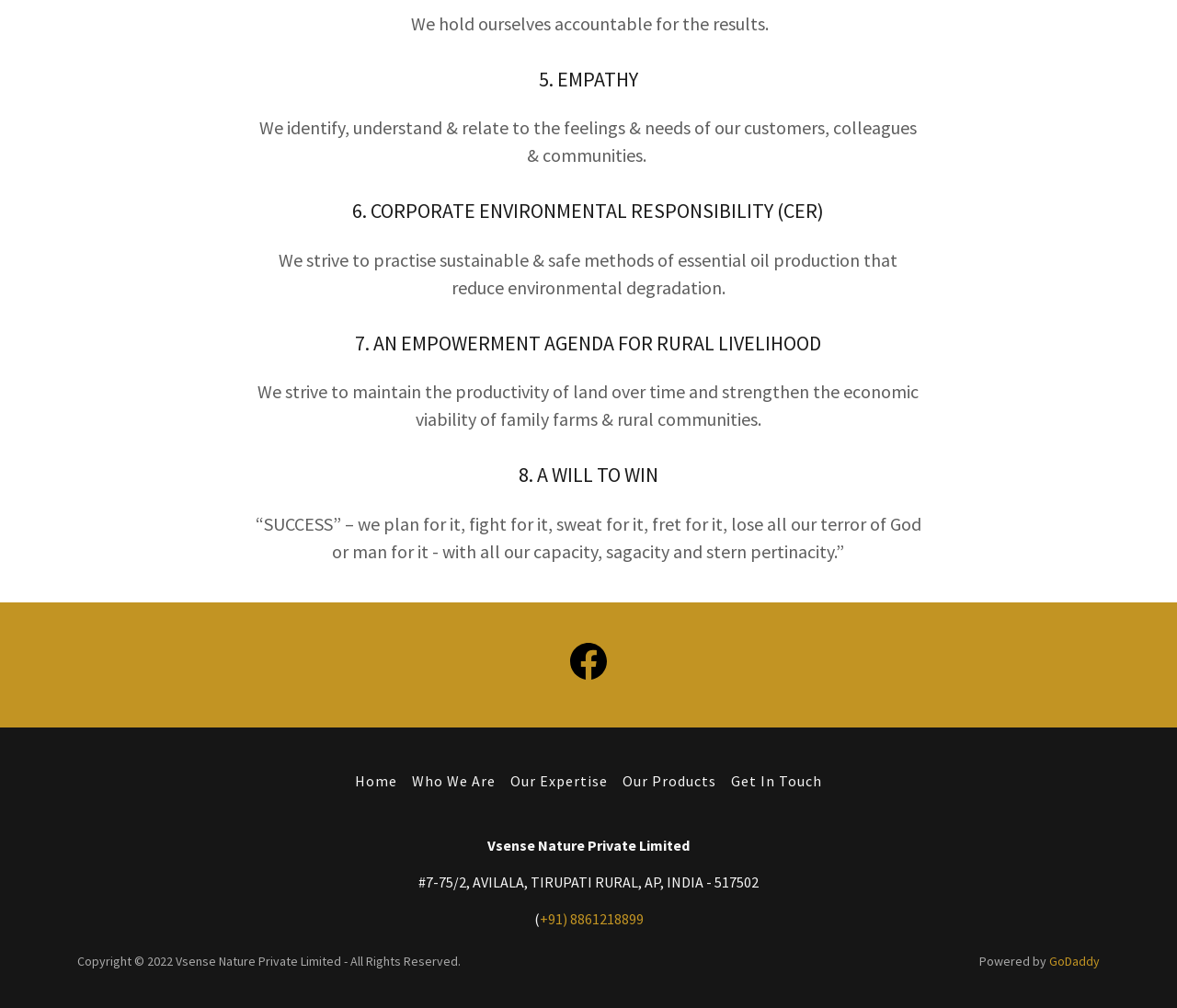Locate and provide the bounding box coordinates for the HTML element that matches this description: "Games".

None